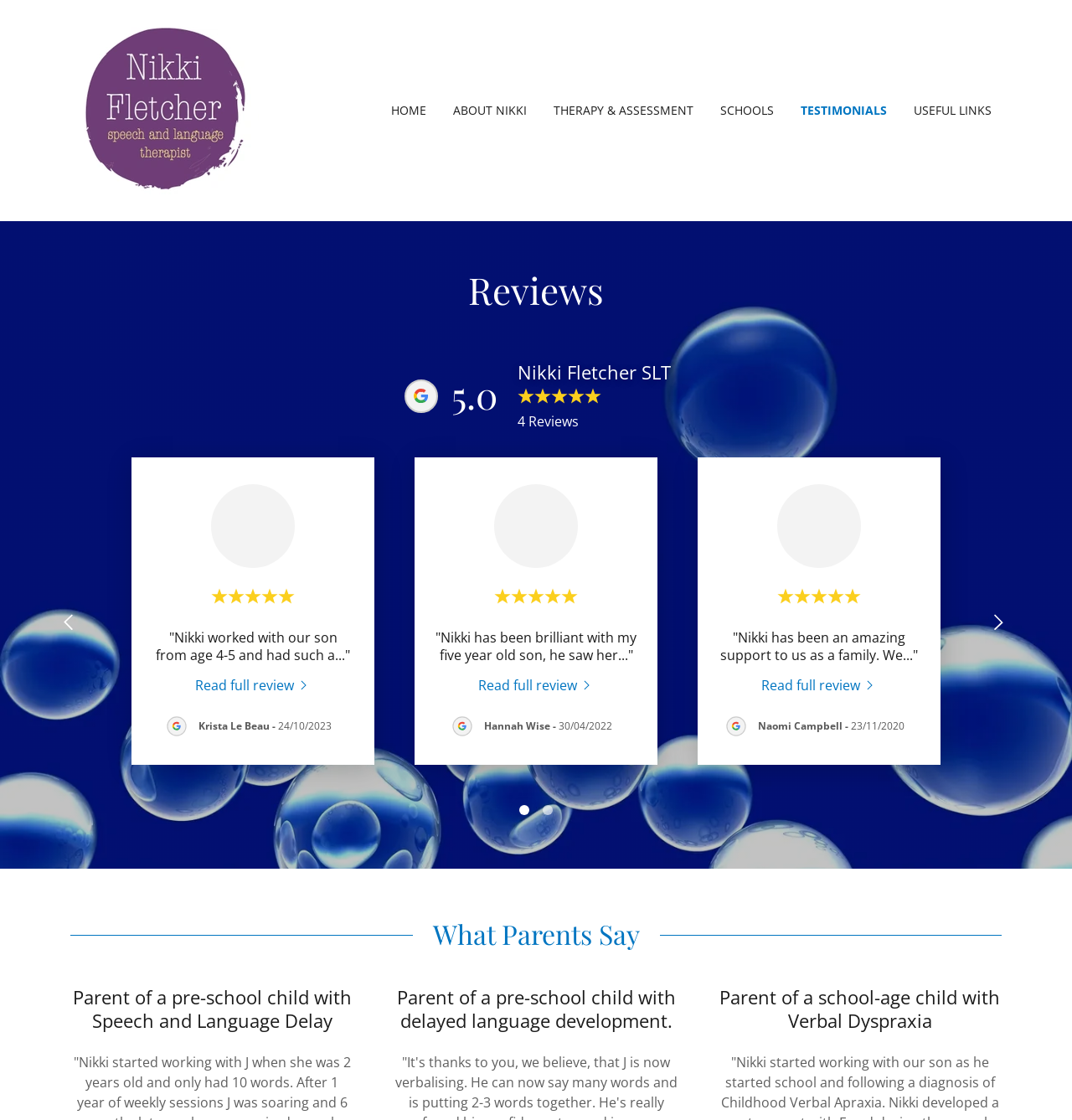Identify the bounding box coordinates of the specific part of the webpage to click to complete this instruction: "View testimonials".

[0.747, 0.09, 0.827, 0.108]